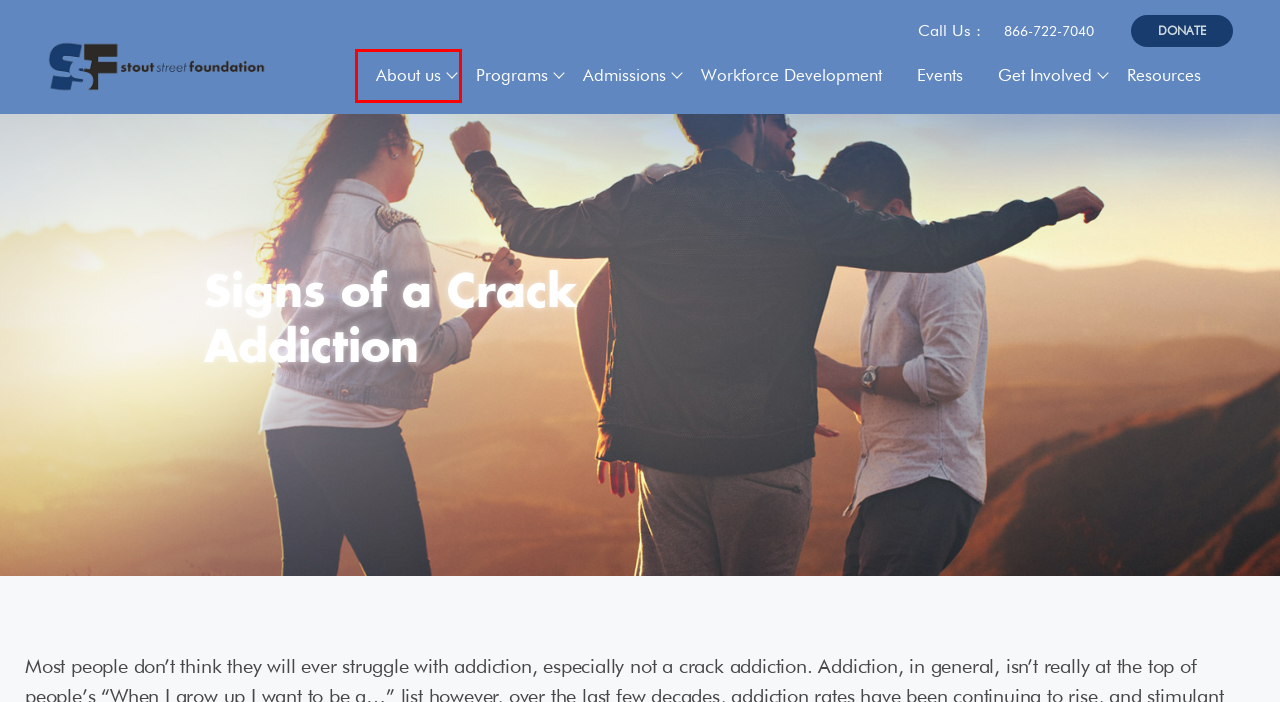After examining the screenshot of a webpage with a red bounding box, choose the most accurate webpage description that corresponds to the new page after clicking the element inside the red box. Here are the candidates:
A. Rehab Facility in Colorado, Best Rehab in Colorado - Stout Street Recovery
B. Events - Stout Street
C. Ways to pay for Rehab - Stout Street Recovery
D. Rehab Workforce Partner - Stout Street Recovery
E. Donations & Support - Stout Street Recovery
F. Resources - Stout Street Recovery
G. Colorado Rehab Center, Drug & Alcohol Rehab - Stout Street Recovery
H. Privacy Policy - Stout Street

A